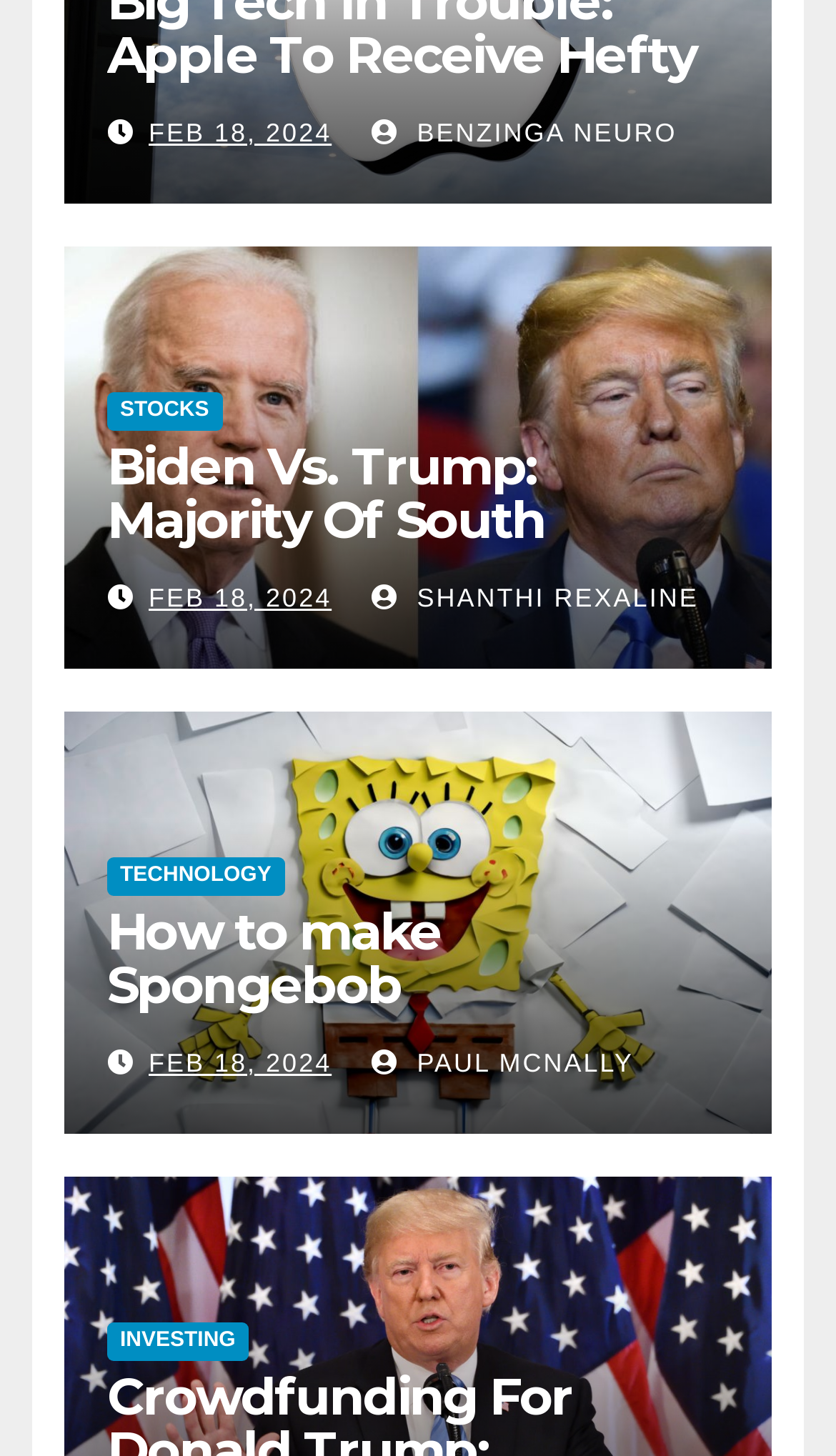Locate the bounding box coordinates of the element to click to perform the following action: 'Read the article about making Spongebob Squarepants in Infinite Craft'. The coordinates should be given as four float values between 0 and 1, in the form of [left, top, right, bottom].

[0.128, 0.621, 0.872, 0.696]